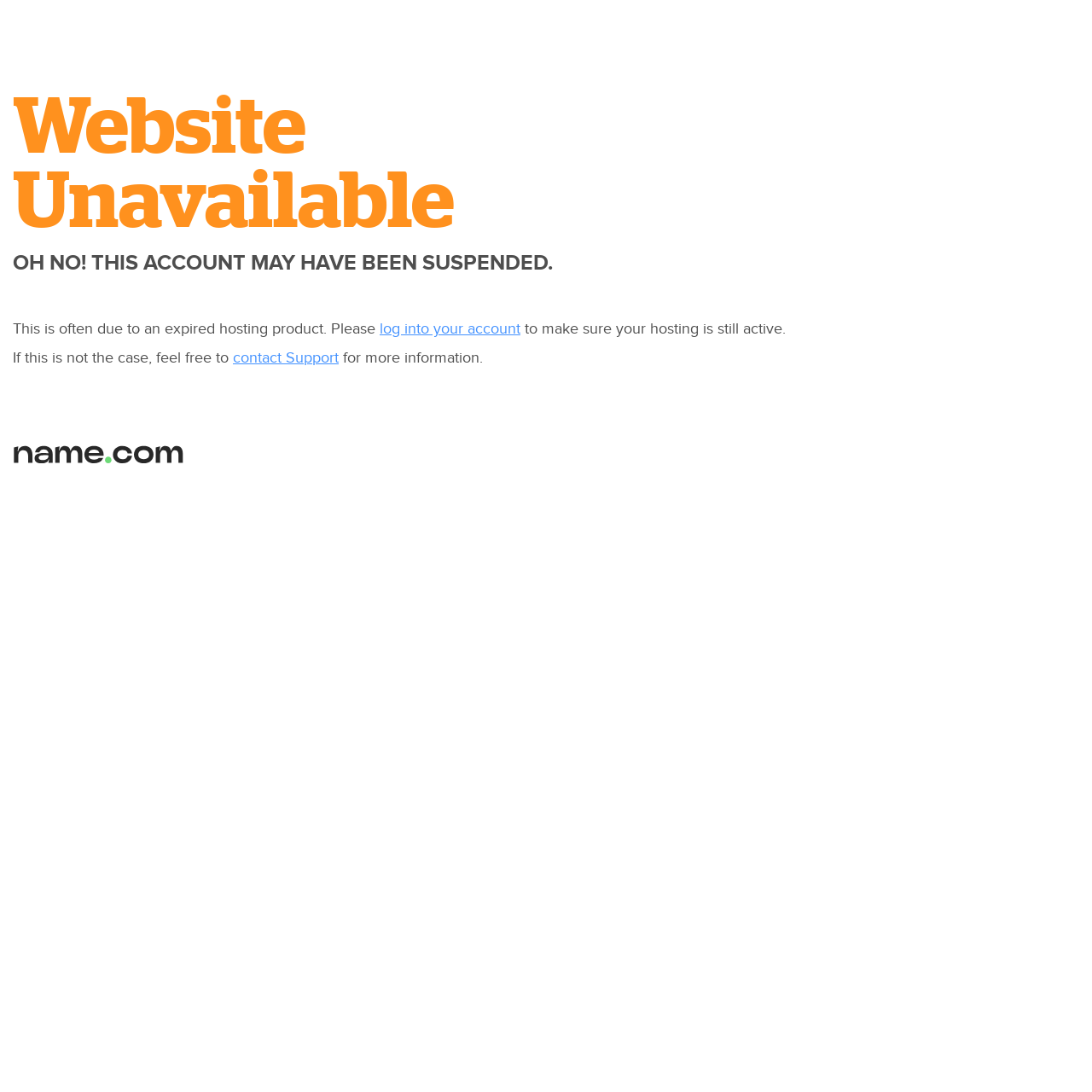Give an in-depth explanation of the webpage layout and content.

The webpage displays a prominent heading "Website Unavailable" at the top, taking up most of the width. Below the heading, there is a series of text blocks and links. The first text block reads "OH NO! THIS ACCOUNT MAY HAVE BEEN SUSPENDED." followed by a brief explanation "This is often due to an expired hosting product. Please". A link "log into your account" is embedded within the text, suggesting the user to take action. The text continues with "to make sure your hosting is still active." 

Further down, another text block starts with "If this is not the case, feel free to" and includes a link "contact Support" for users to seek more information. The text concludes with "for more information." 

On the same level as the text blocks, there is a small image on the left side, aligned with the top of the text blocks. The image is not described, but it is likely an icon or a logo.